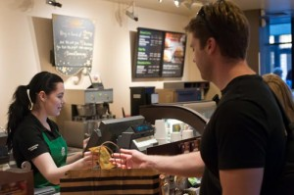Provide a short answer using a single word or phrase for the following question: 
What kind of atmosphere does the interior lighting create?

Welcoming ambiance